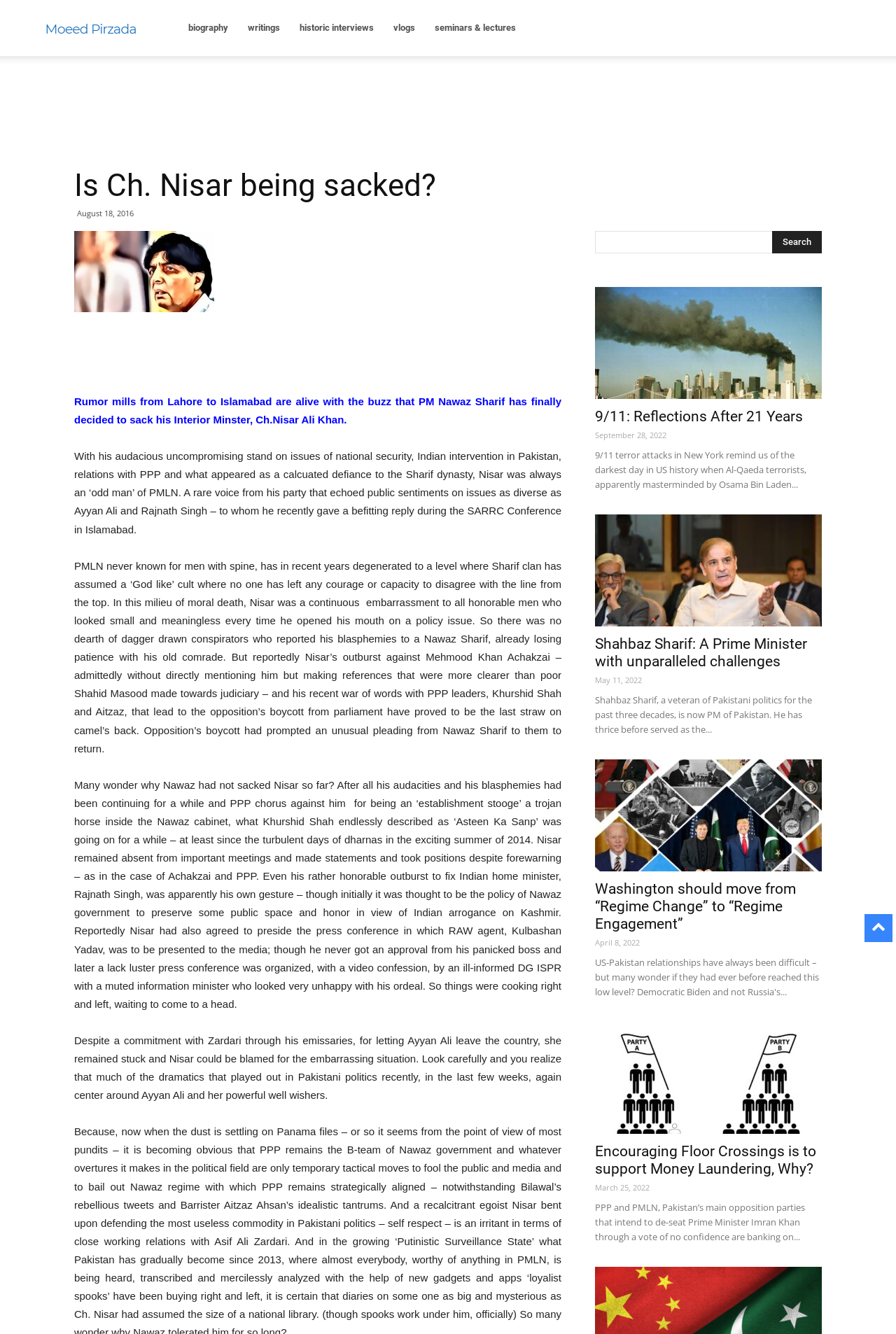What is the purpose of the search box at the top right of the webpage?
Using the visual information from the image, give a one-word or short-phrase answer.

To search articles